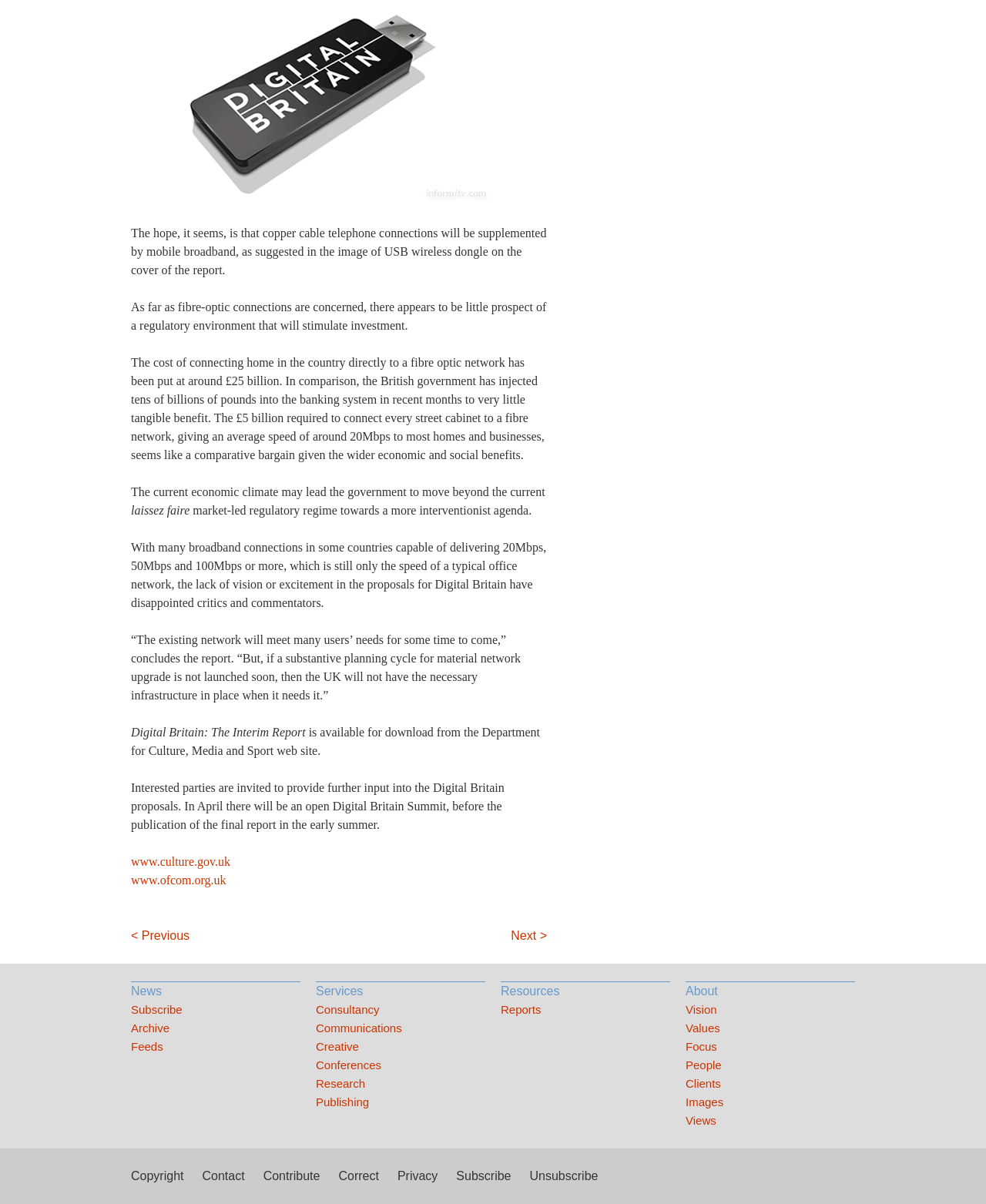Where can the Digital Britain report be downloaded from?
Using the image, give a concise answer in the form of a single word or short phrase.

Department for Culture, Media and Sport web site